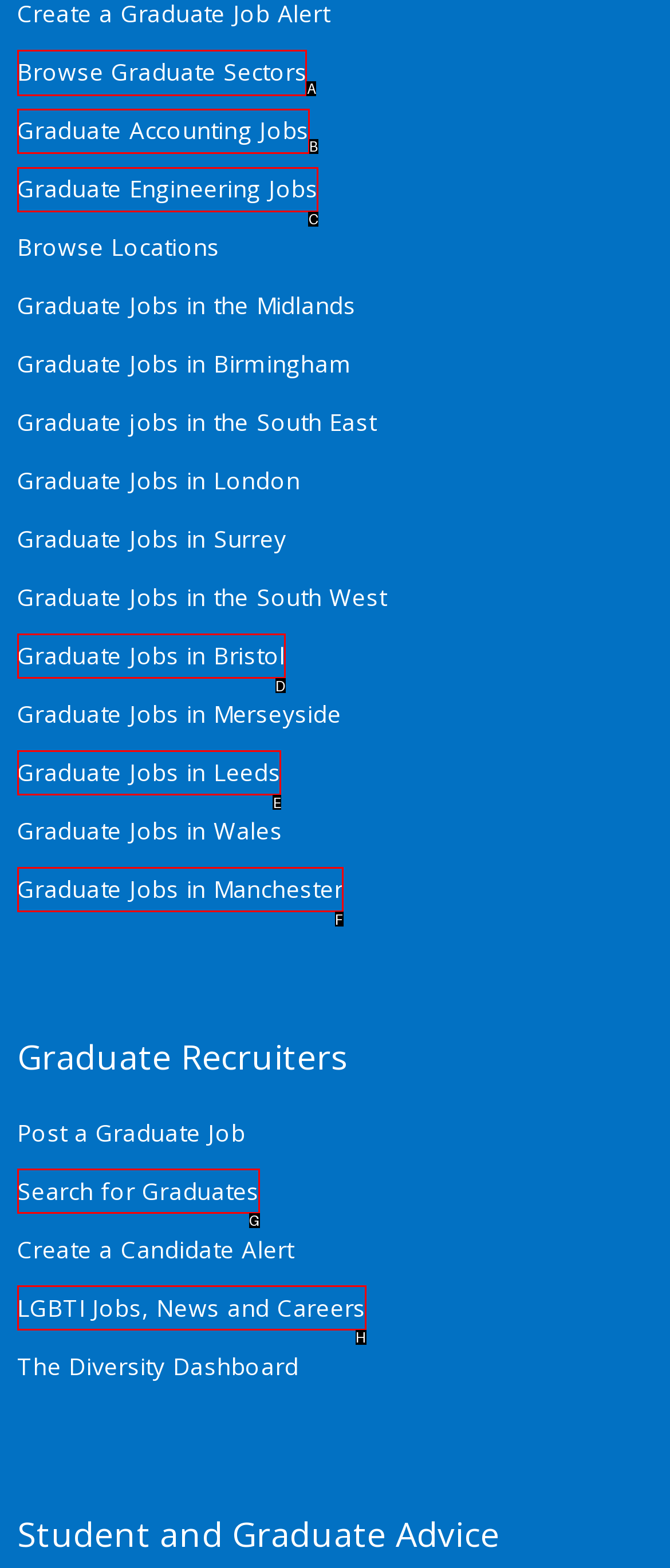Point out the specific HTML element to click to complete this task: Browse graduate sectors Reply with the letter of the chosen option.

A